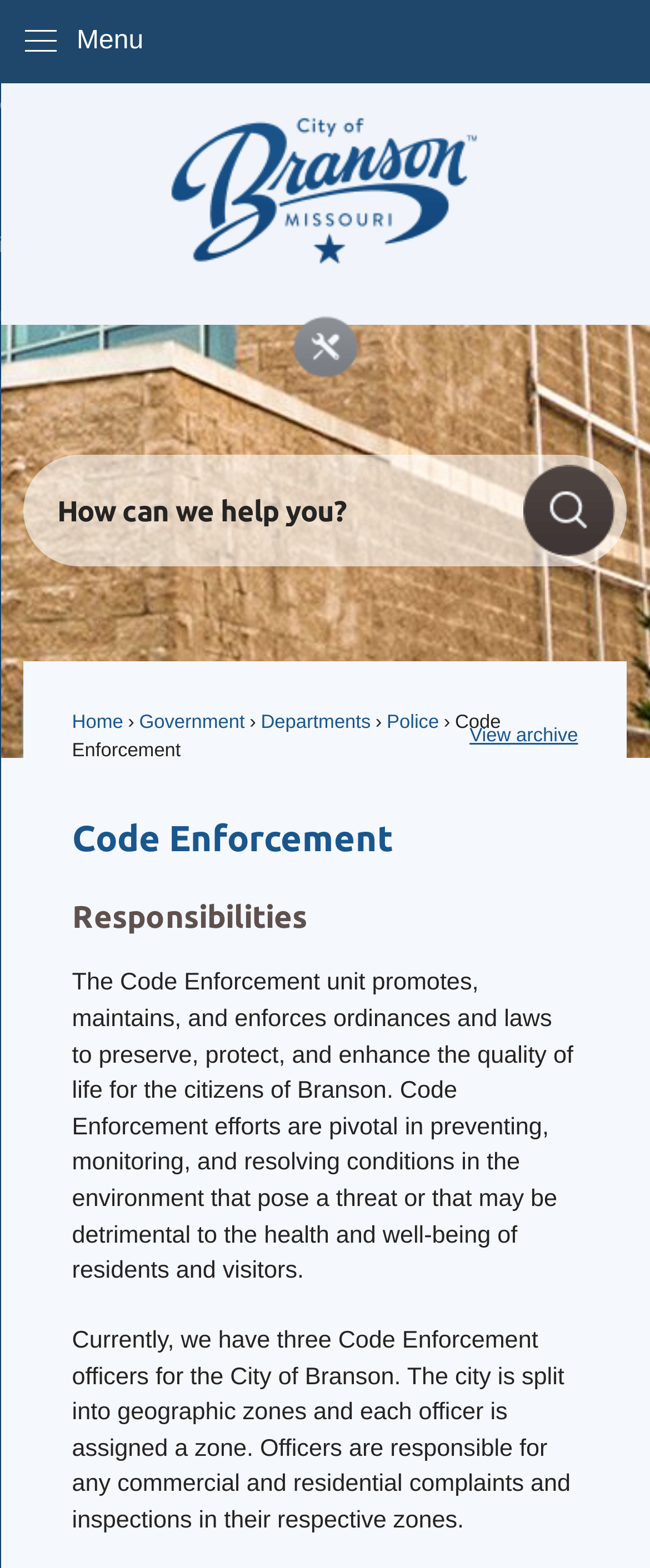Identify the bounding box coordinates for the UI element described as follows: alt="Click to Home". Use the format (top-left x, top-left y, bottom-right x, bottom-right y) and ensure all values are floating point numbers between 0 and 1.

[0.148, 0.069, 0.852, 0.173]